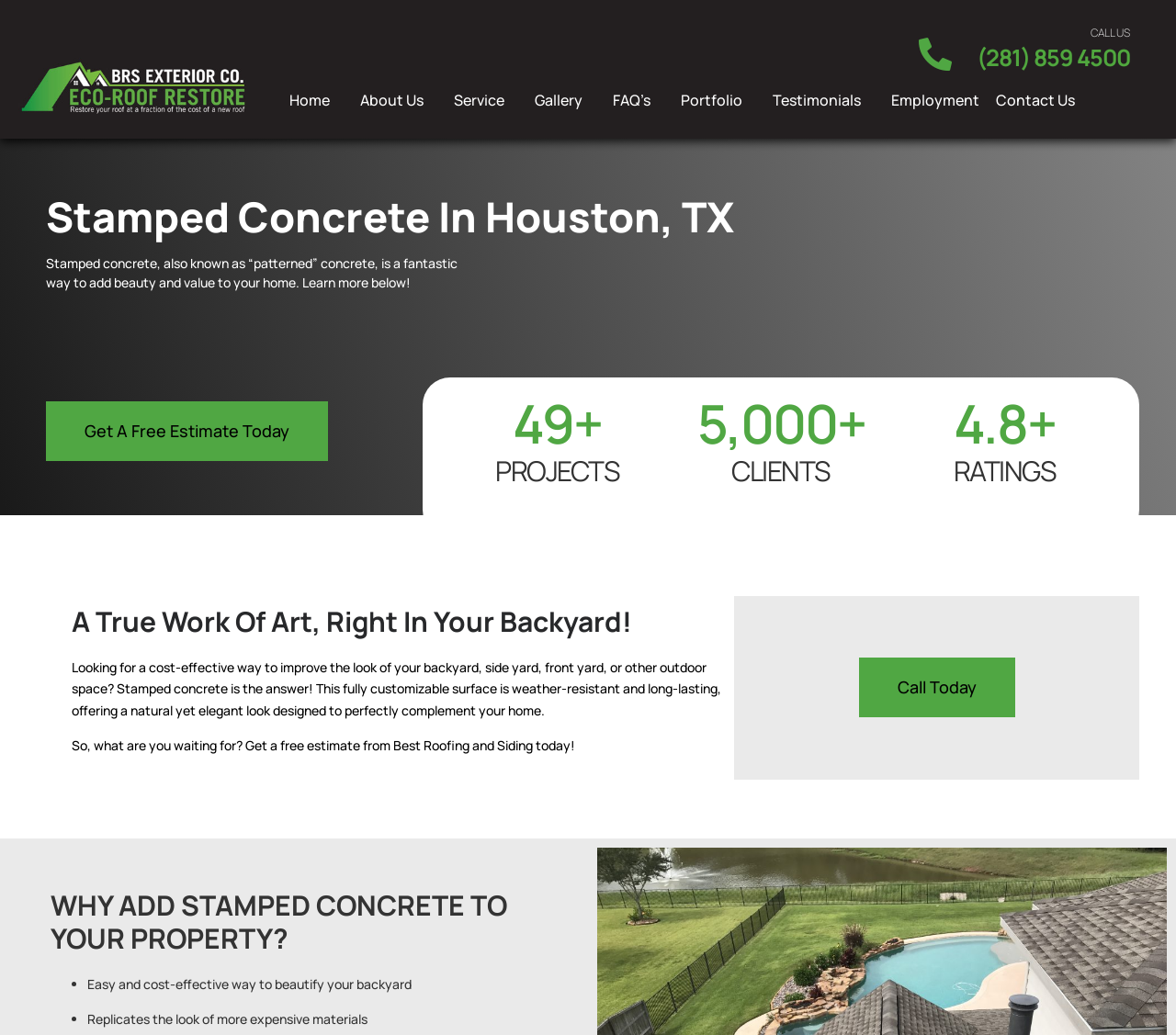Examine the image carefully and respond to the question with a detailed answer: 
What is the phone number to call for a free estimate?

I found the phone number by looking at the top right corner of the webpage, where it says 'CALL US' and then the phone number '(281) 859 4500' is provided as a link.